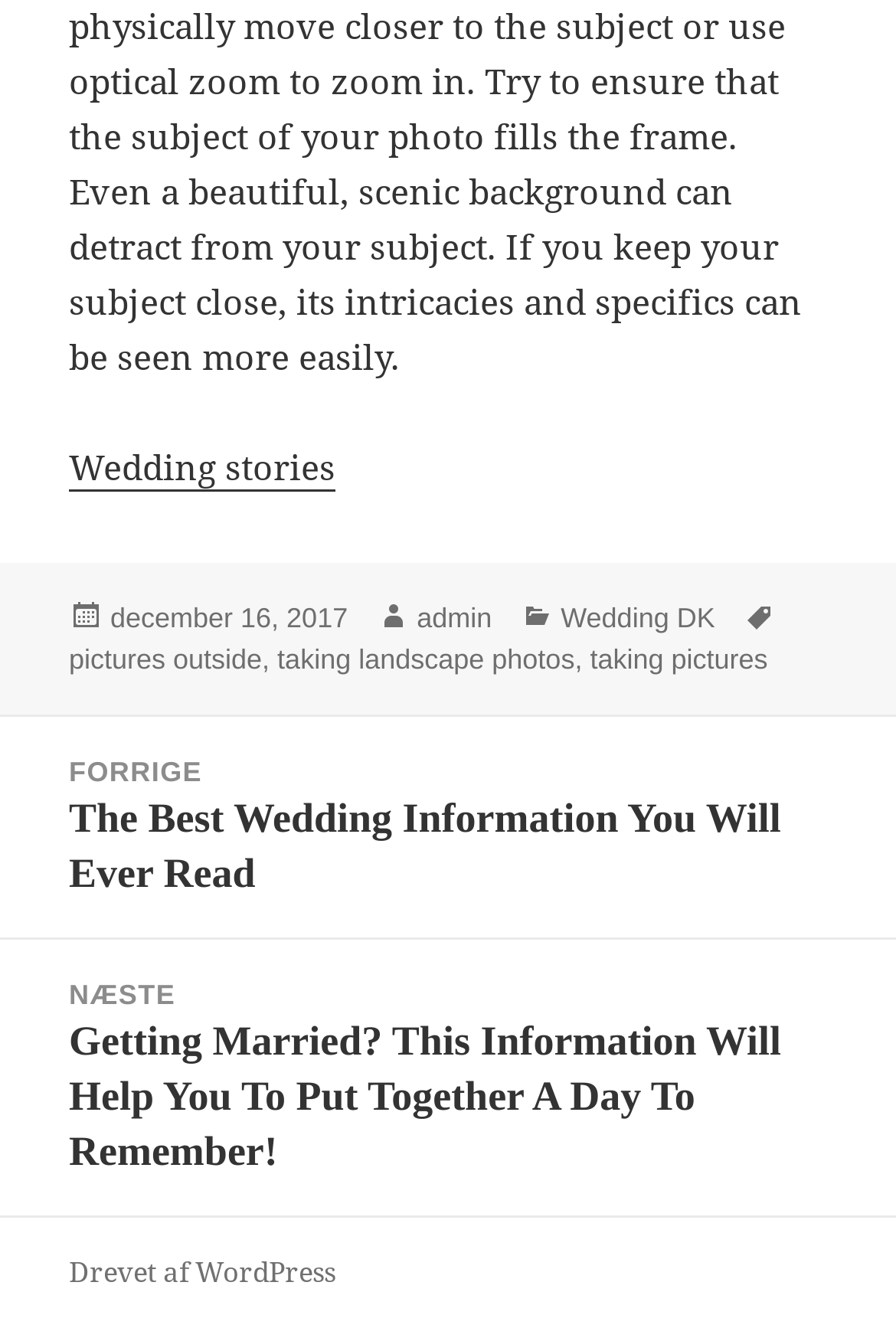What is the date of the wedding story?
Can you offer a detailed and complete answer to this question?

I found the date by looking at the footer section of the webpage, where it says 'Udgivet i' which means 'Published in' in Danish, followed by the date 'December 16, 2017'.